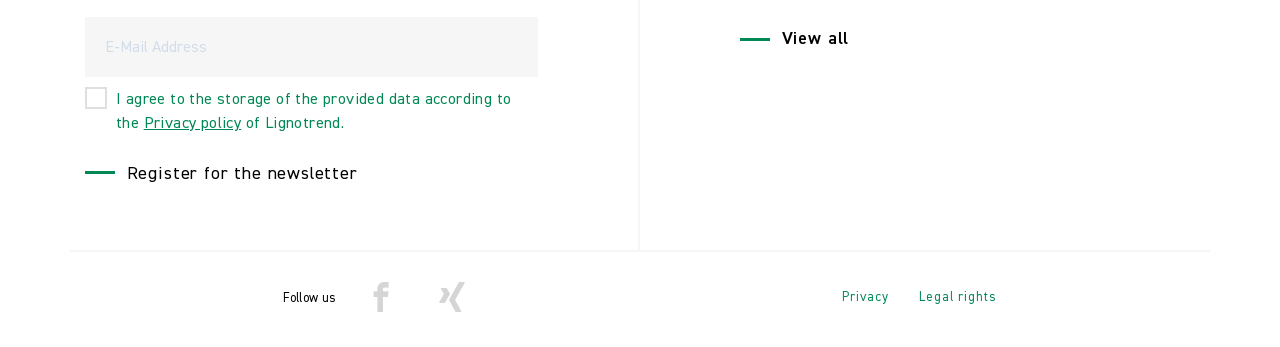Please find the bounding box coordinates in the format (top-left x, top-left y, bottom-right x, bottom-right y) for the given element description. Ensure the coordinates are floating point numbers between 0 and 1. Description: value="Register for the newsletter"

[0.099, 0.461, 0.279, 0.536]